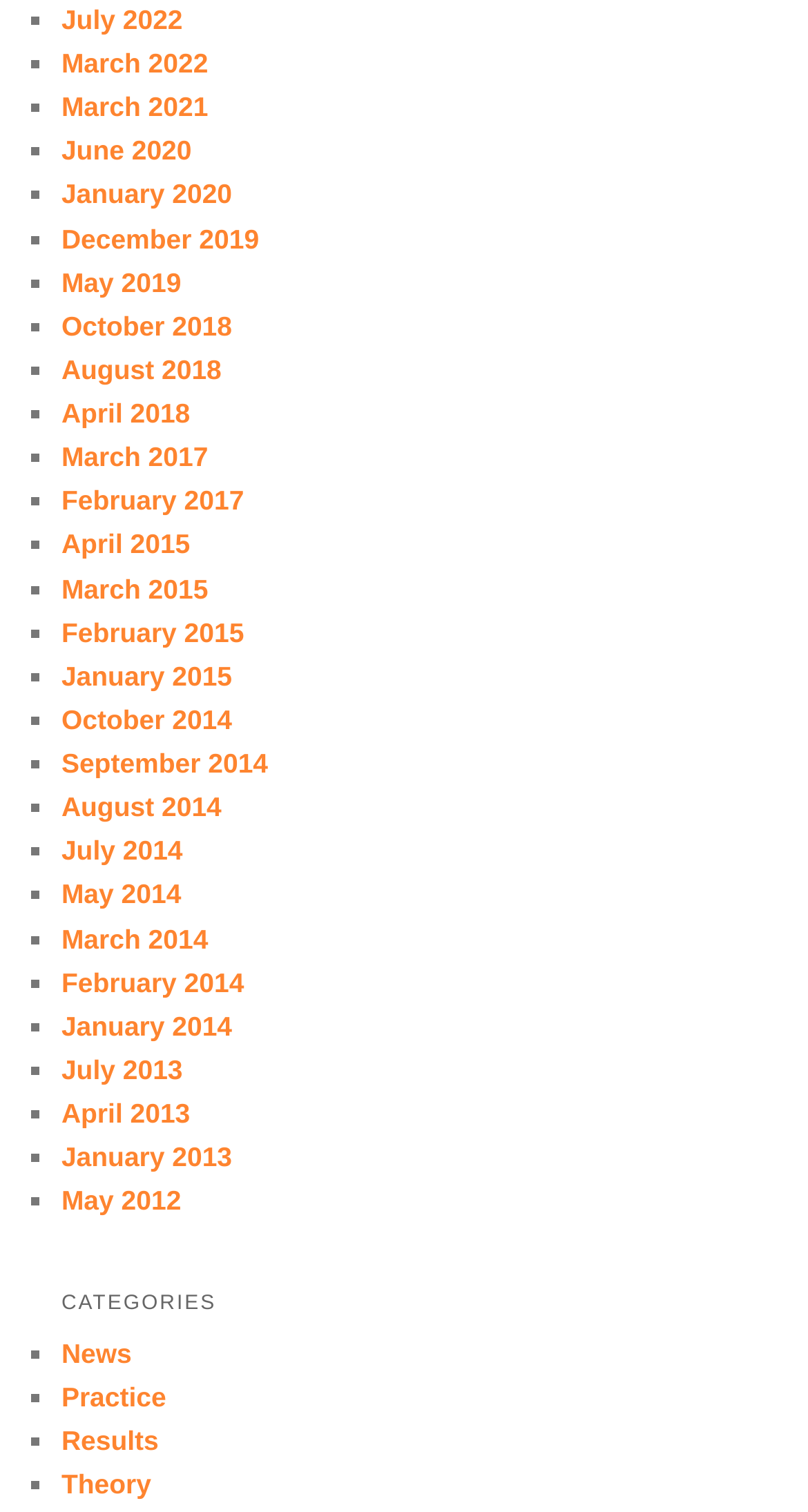Please identify the bounding box coordinates of the clickable element to fulfill the following instruction: "Contact us". The coordinates should be four float numbers between 0 and 1, i.e., [left, top, right, bottom].

None